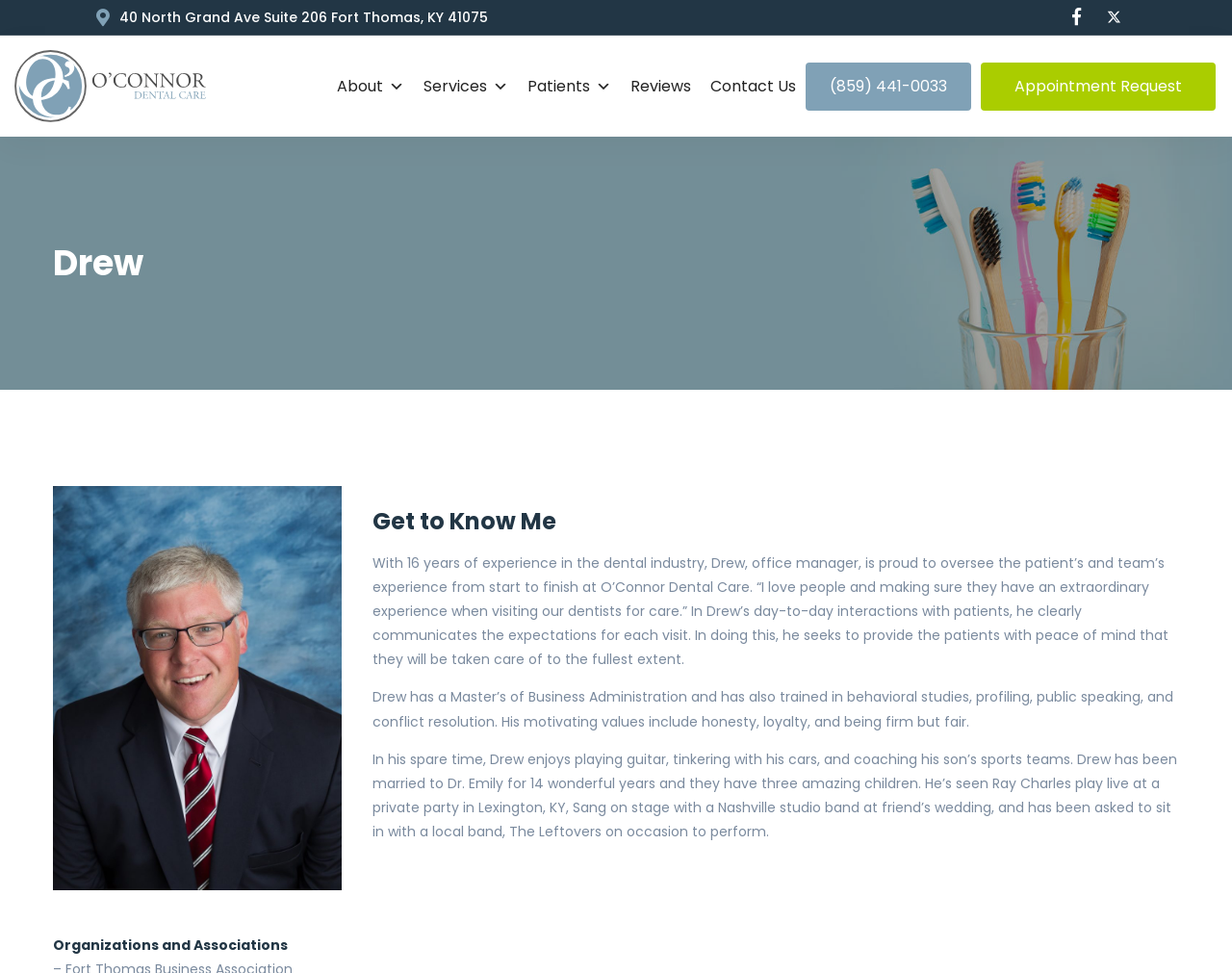Provide a comprehensive description of the webpage.

The webpage is about Drew, the office manager at O'Connor Dental Care. At the top left, there is a link to the dental care's address, "40 North Grand Ave Suite 206 Fort Thomas, KY 41075". On the top right, there are three social media links, represented by icons. Below these links, there is a logo of O'Connor Dental Care, which is also a link.

The main navigation menu is located below the logo, with links to "About", "Services", "Patients", "Reviews", "Contact Us", and a phone number "(859) 441-0033". There is also a link to "Appointment Request" at the far right.

The main content of the page is about Drew, with a heading "Drew" and a photo of him on the left. Below the photo, there is a brief introduction "Get to Know Me". The main text describes Drew's experience, his role at O'Connor Dental Care, and his values. It also mentions his education, hobbies, and personal life.

At the bottom of the page, there is a section titled "Organizations and Associations", but it appears to be empty.